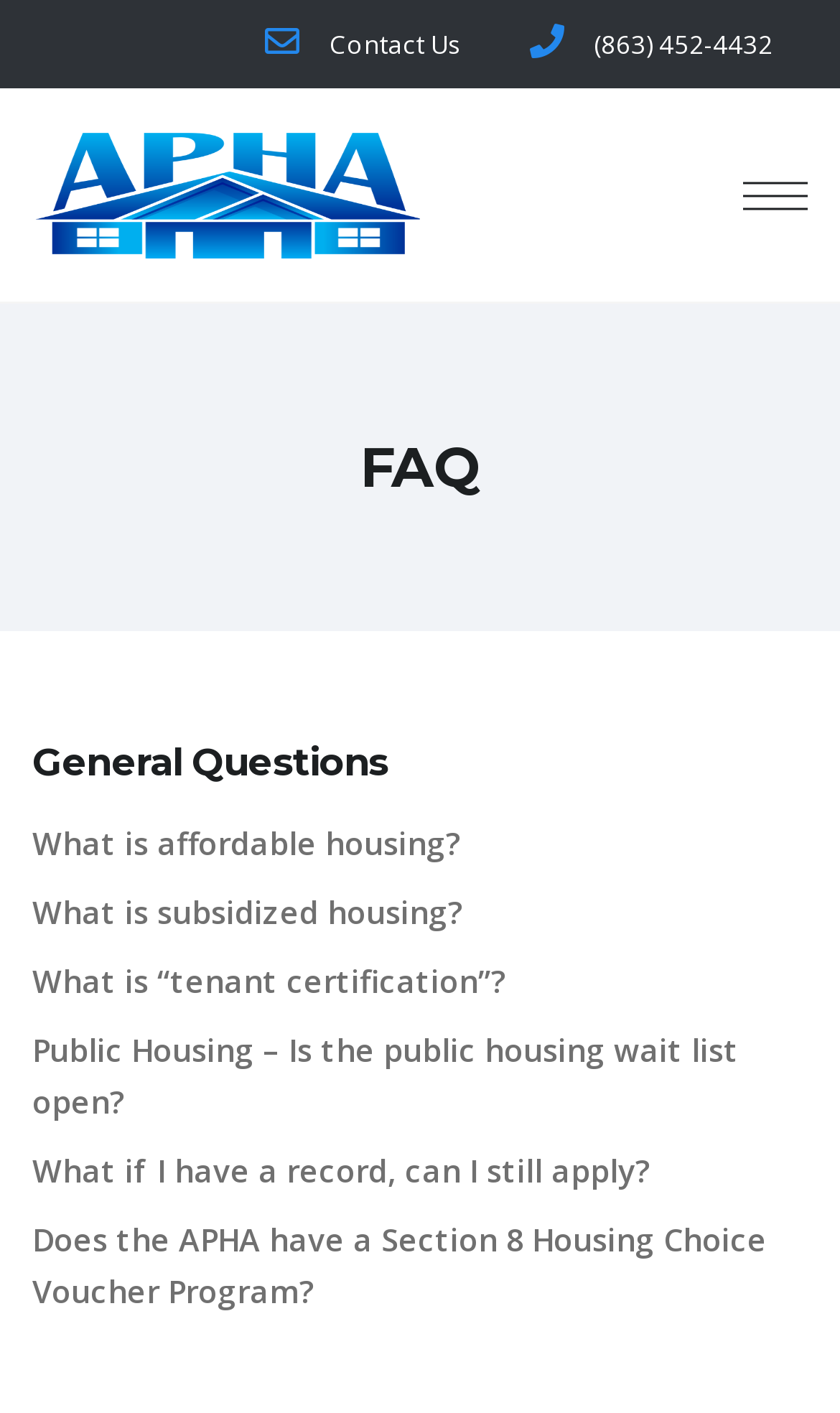Please find the bounding box coordinates of the element that must be clicked to perform the given instruction: "Call the phone number". The coordinates should be four float numbers from 0 to 1, i.e., [left, top, right, bottom].

[0.59, 0.001, 0.962, 0.062]